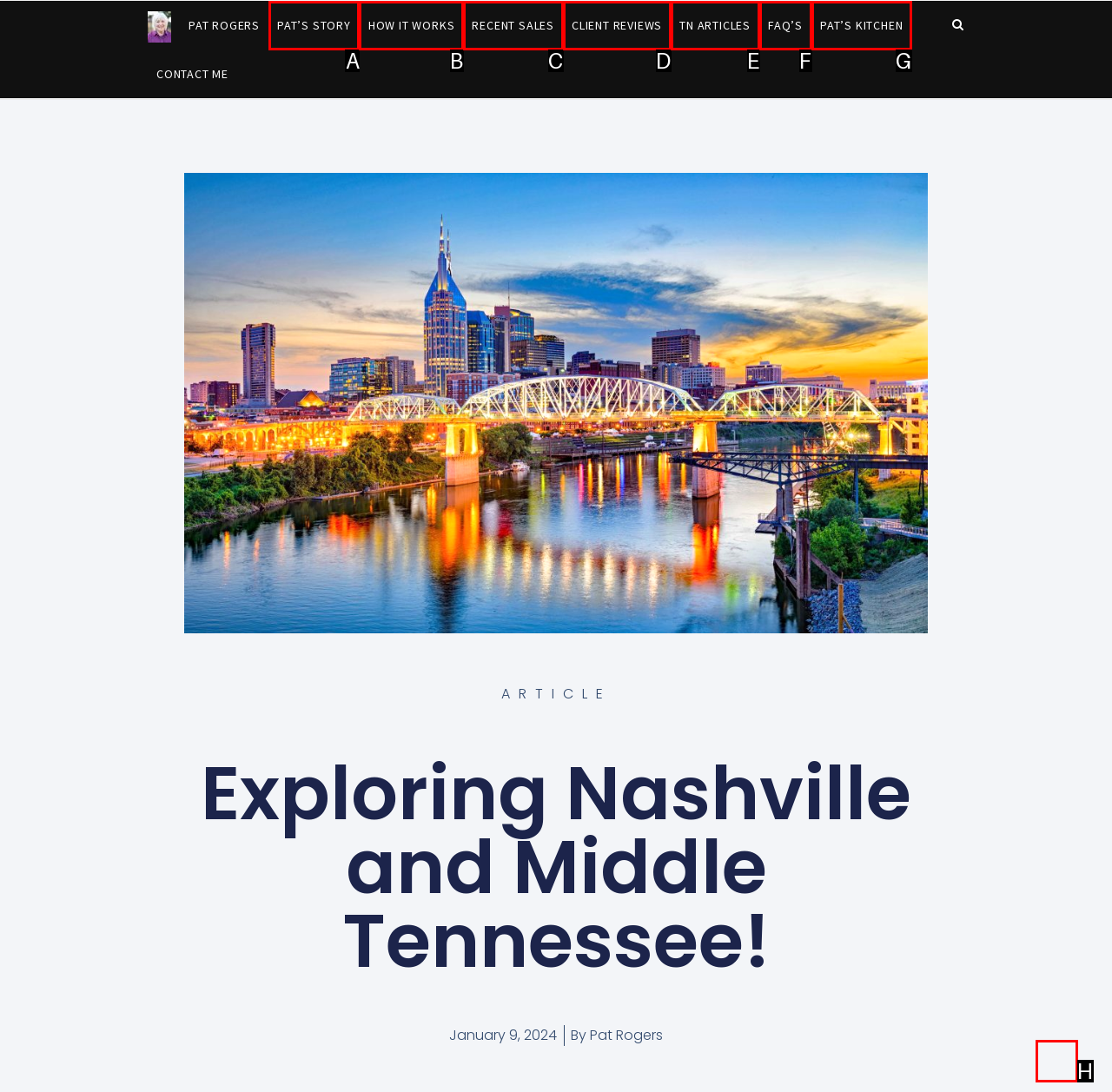Determine the HTML element that best matches this description: FAQ’s from the given choices. Respond with the corresponding letter.

F